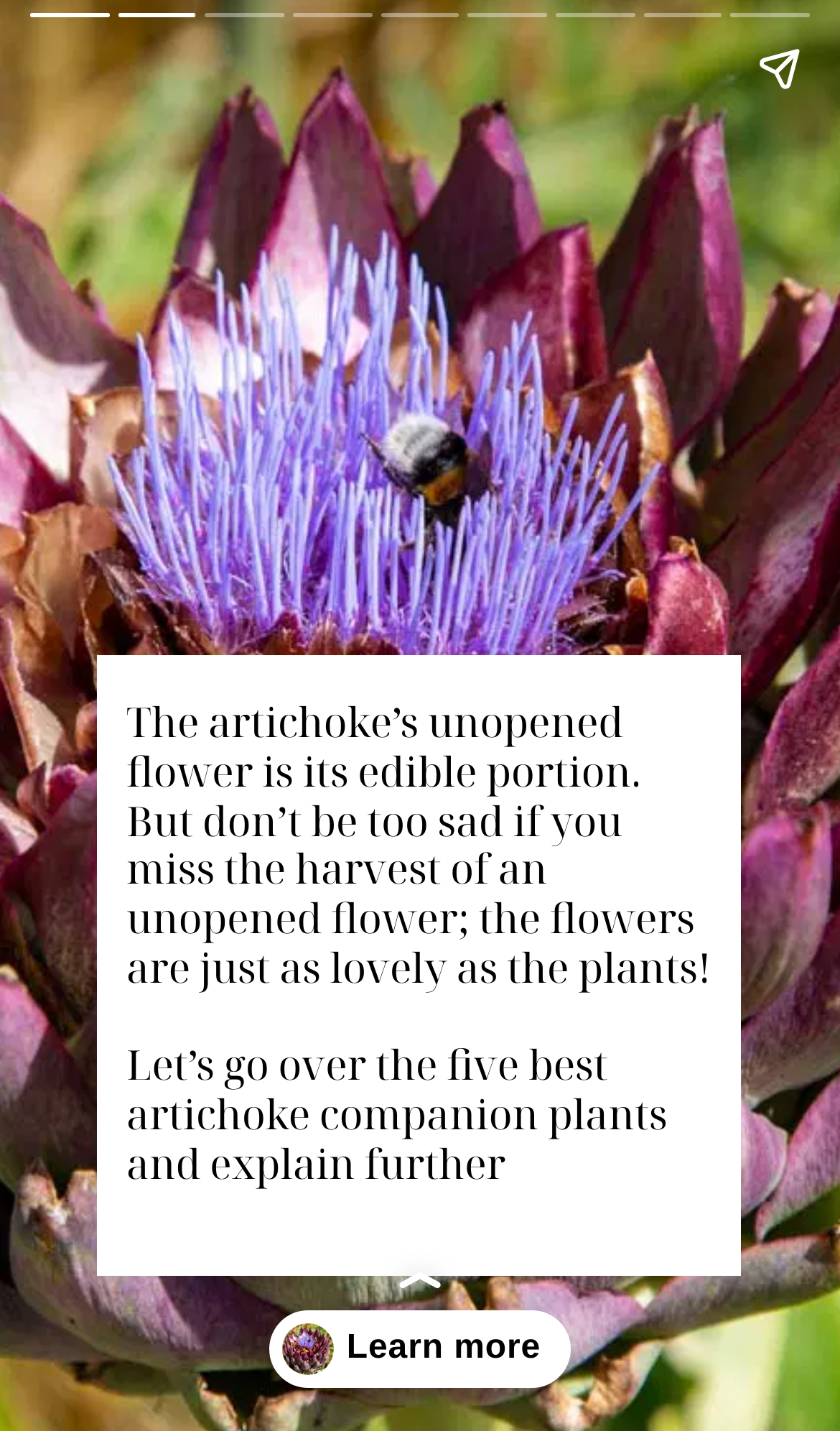Give a succinct answer to this question in a single word or phrase: 
How many companion plants are listed?

5